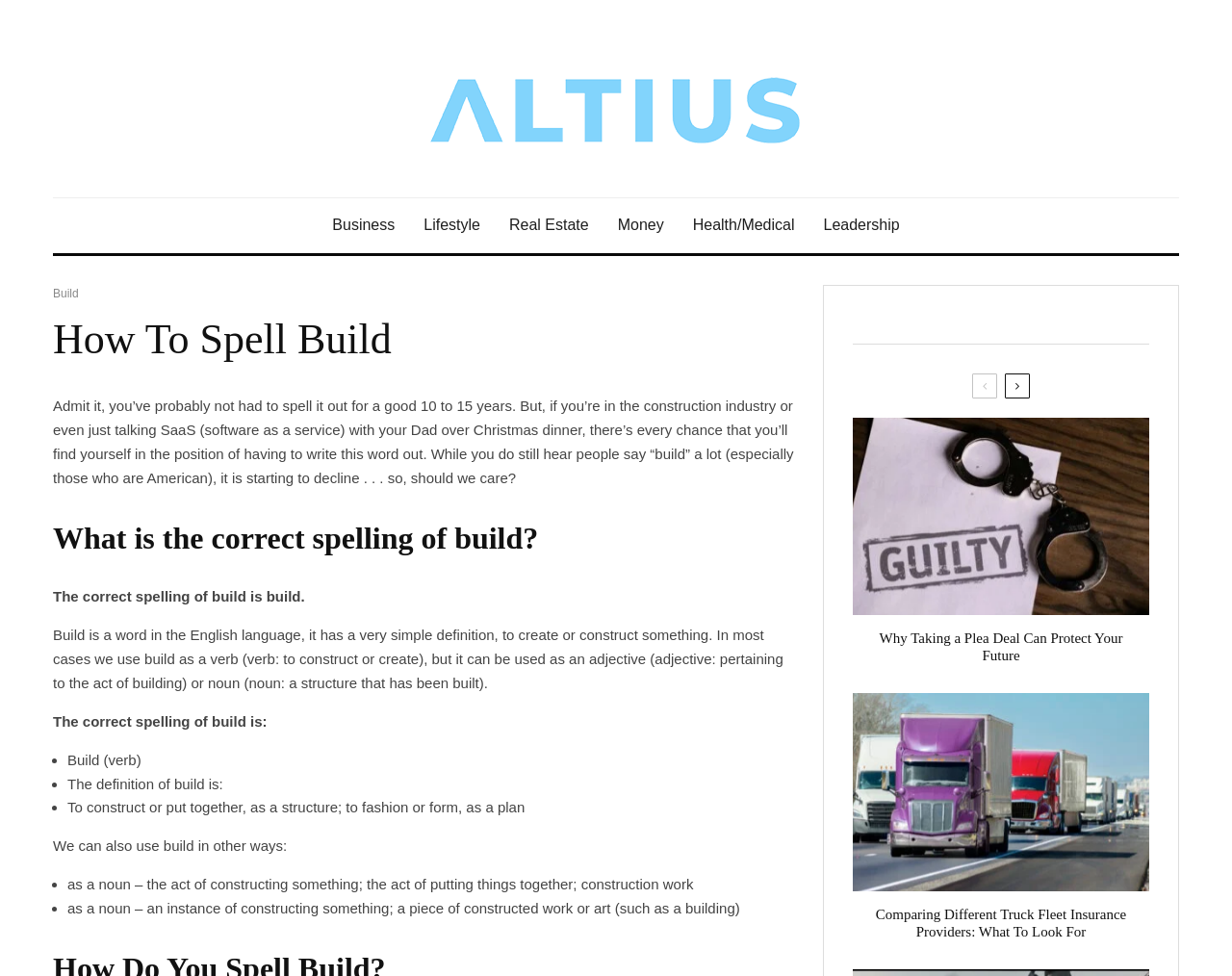What is the correct spelling of build?
Refer to the screenshot and respond with a concise word or phrase.

build